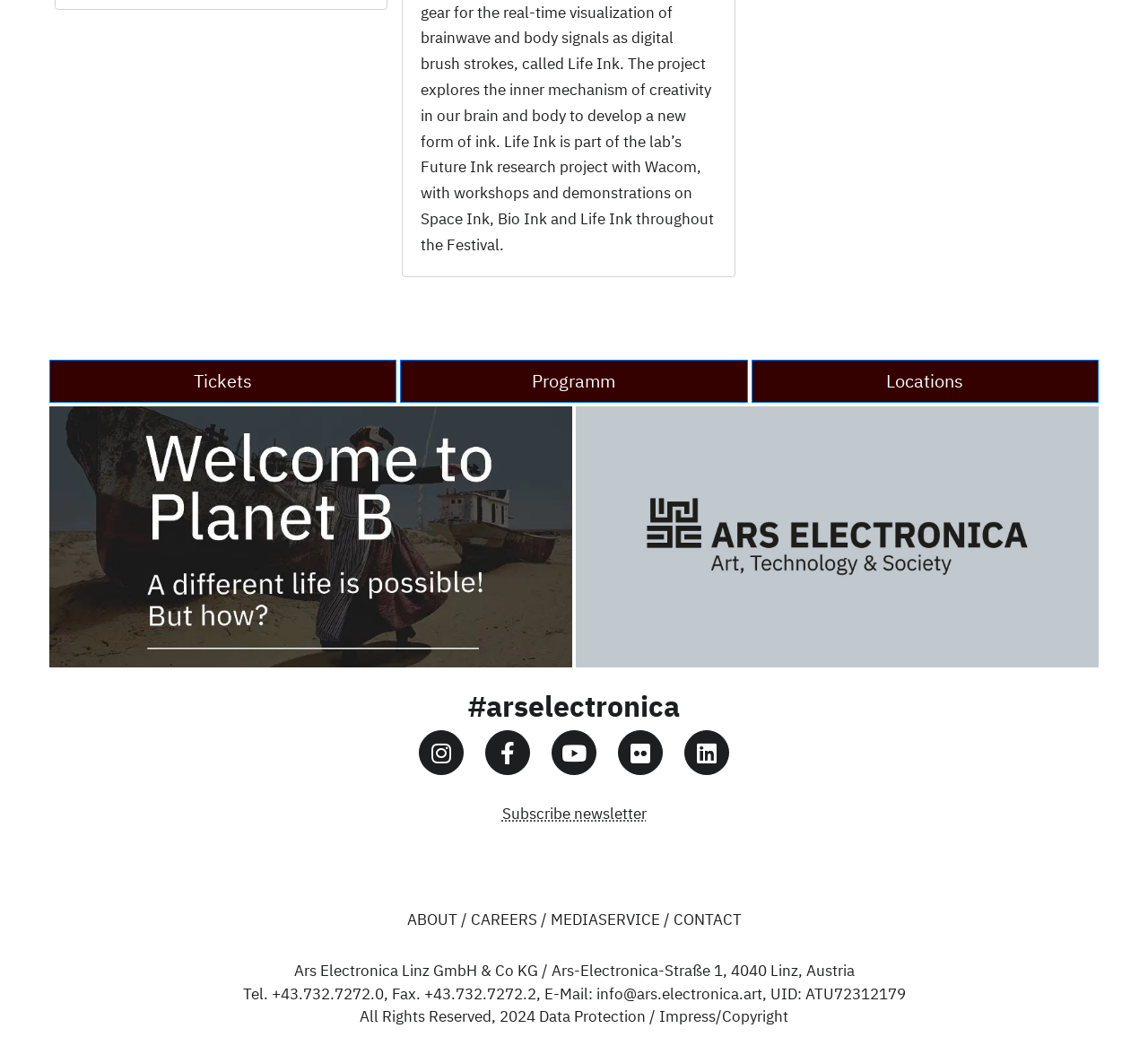Determine the coordinates of the bounding box that should be clicked to complete the instruction: "Contact Ars Electronica". The coordinates should be represented by four float numbers between 0 and 1: [left, top, right, bottom].

[0.586, 0.877, 0.646, 0.896]